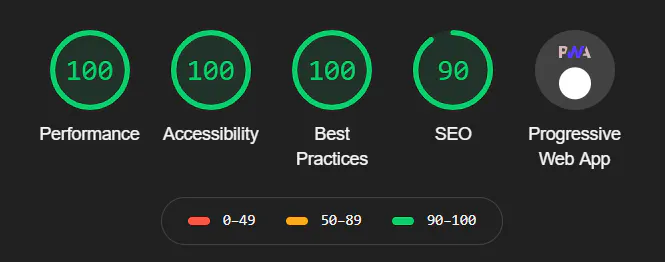Offer a detailed narrative of the image.

The image presents a visual summary of a website's performance metrics, showcasing scores for various categories. Each metric is represented by a circular gauge:

- **Performance**: Rated at 100, indicating optimal performance.
- **Accessibility**: Also rated at 100, demonstrating excellent accessibility standards.
- **Best Practices**: Another perfect score of 100, reflecting adherence to established best practices for web development.
- **SEO**: Rated at 90, showing strong search engine optimization performance.

Beneath the gauges, there is a color-coded legend, offering a clear distinction of score ranges:
- Red signifies a score of 0-49,
- Yellow ranges from 50-89, 
- Green denotes scores from 90-100.

Additionally, a small indicator labeled "PWA" suggests that the website is recognized as a Progressive Web App, hinting at its capabilities for a better user experience. This comprehensive assessment encapsulates the site's overall quality and effectiveness in delivering a smooth, user-friendly experience.